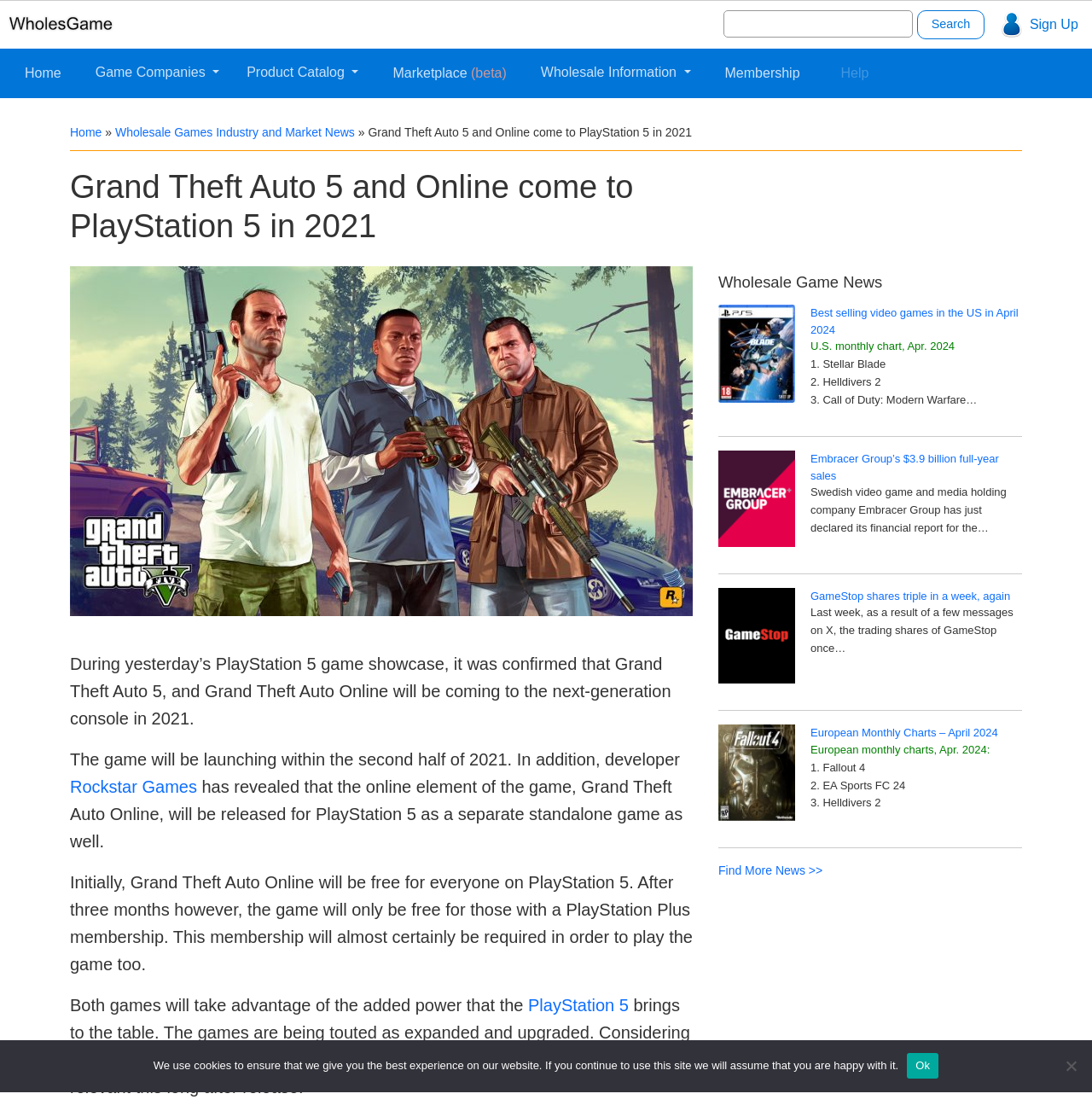Bounding box coordinates are specified in the format (top-left x, top-left y, bottom-right x, bottom-right y). All values are floating point numbers bounded between 0 and 1. Please provide the bounding box coordinate of the region this sentence describes: parent_node: Search for: name="s"

[0.663, 0.009, 0.836, 0.034]